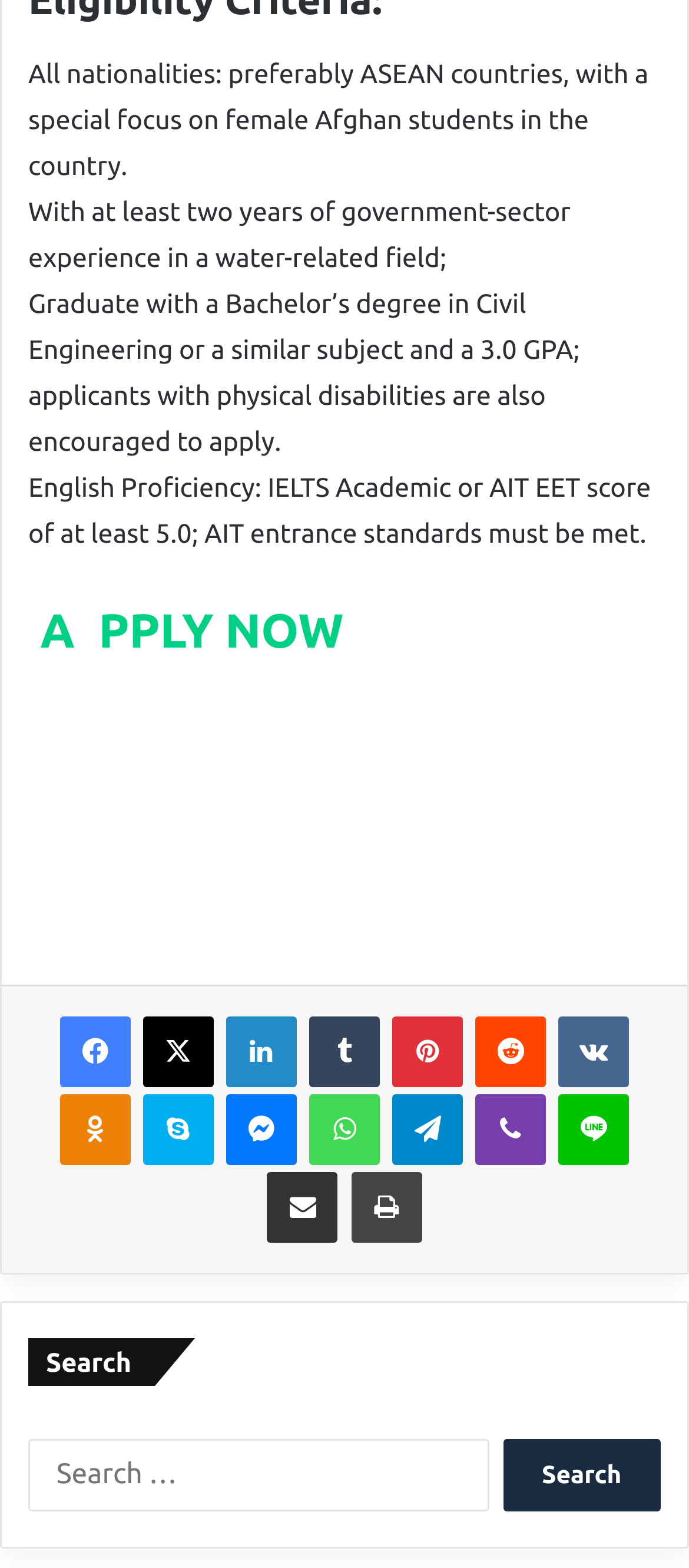Please provide a comprehensive answer to the question based on the screenshot: How many social media links are available on the webpage?

The webpage contains links to various social media platforms, including Facebook, LinkedIn, Tumblr, Pinterest, Reddit, VKontakte, Odnoklassniki, Skype, Messenger, WhatsApp, Telegram, and Viber, which totals 12 social media links.